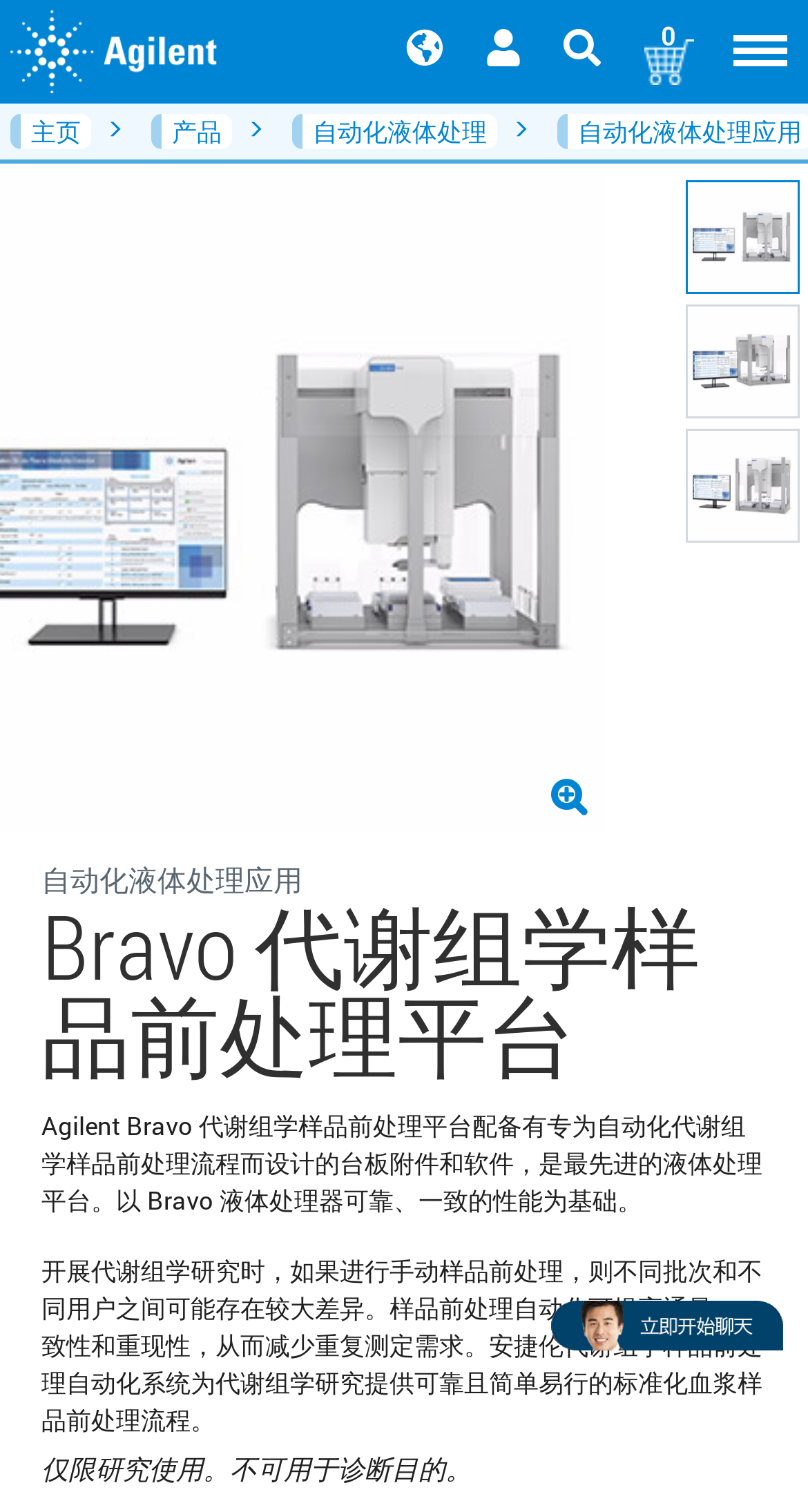Give a one-word or one-phrase response to the question: 
What is the benefit of automated sample preparation?

Improved consistency and reproducibility